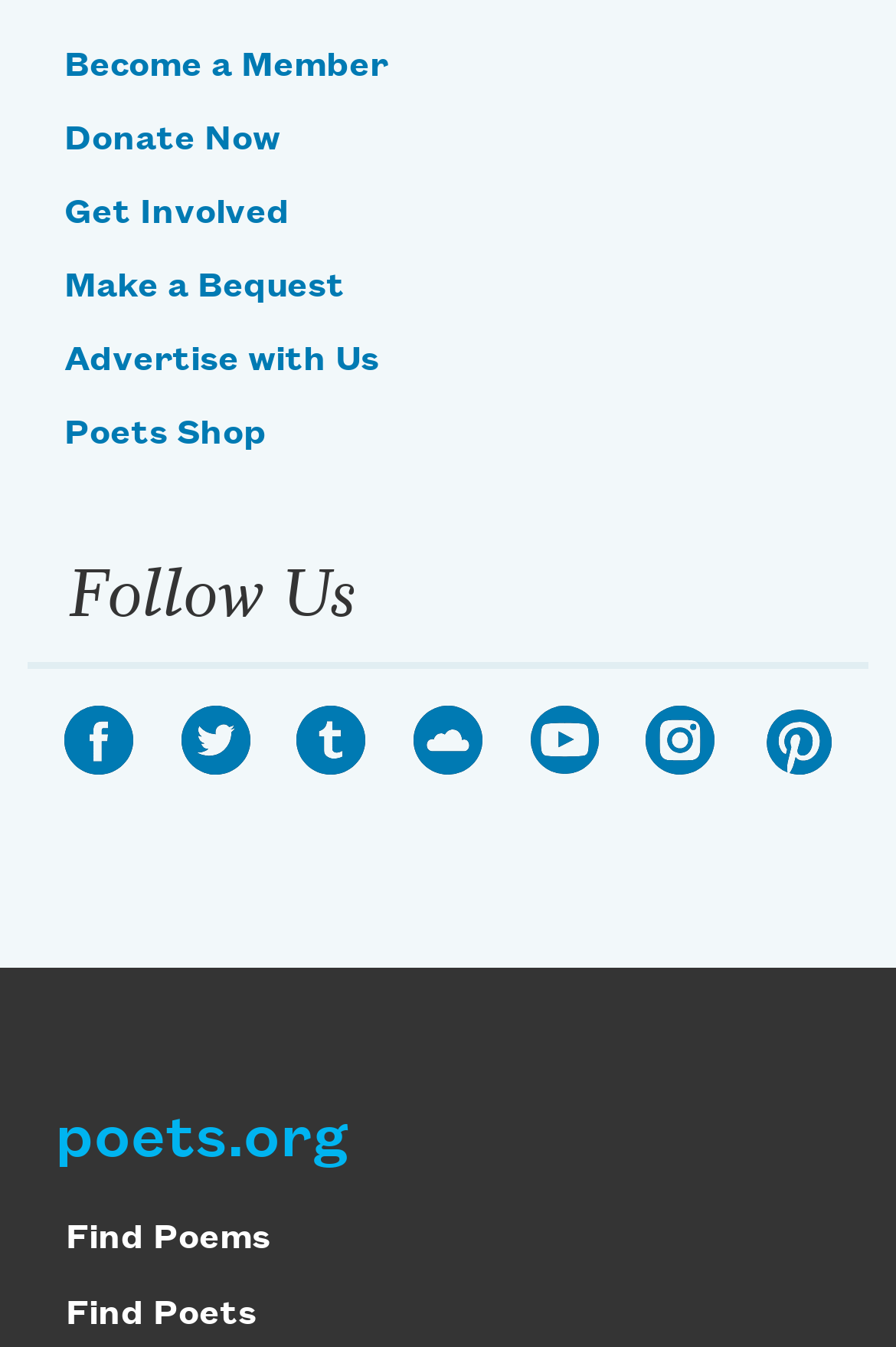How many social media platforms are listed? Based on the screenshot, please respond with a single word or phrase.

7